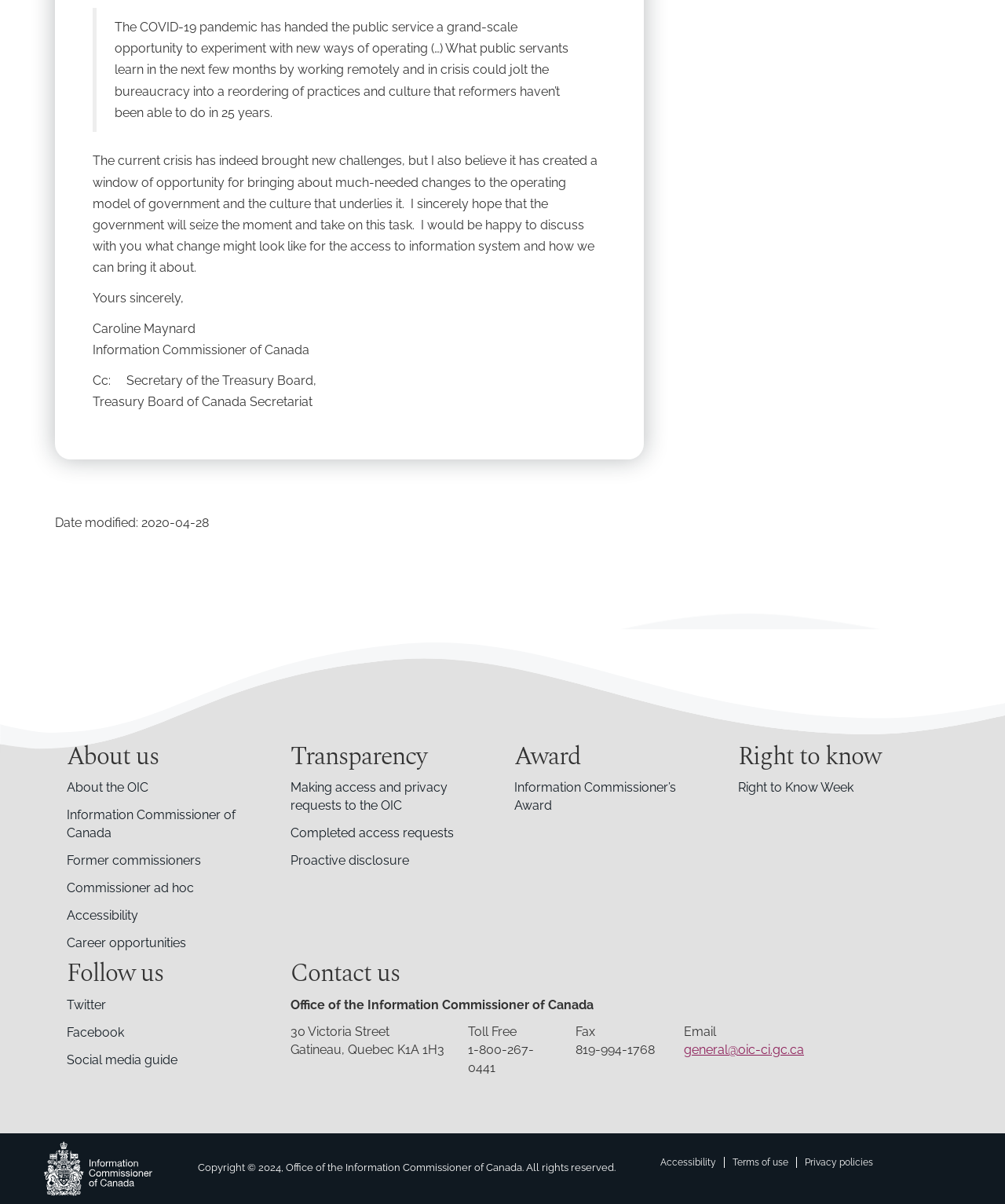Utilize the details in the image to give a detailed response to the question: What is the name of the Information Commissioner of Canada?

I found the answer by looking at the blockquote element, which contains a letter from the Information Commissioner of Canada. The name 'Caroline Maynard' is mentioned at the end of the letter.